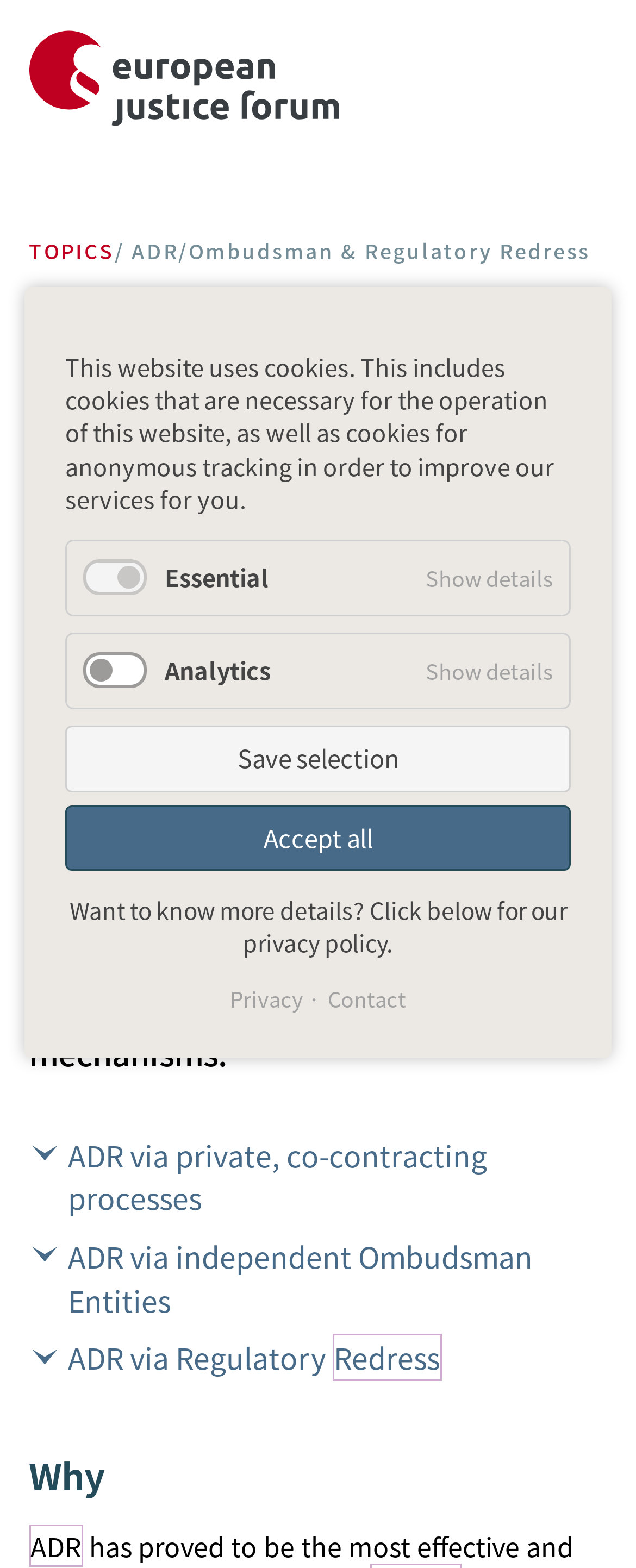Determine the bounding box coordinates of the element's region needed to click to follow the instruction: "Jump to navigation". Provide these coordinates as four float numbers between 0 and 1, formatted as [left, top, right, bottom].

None